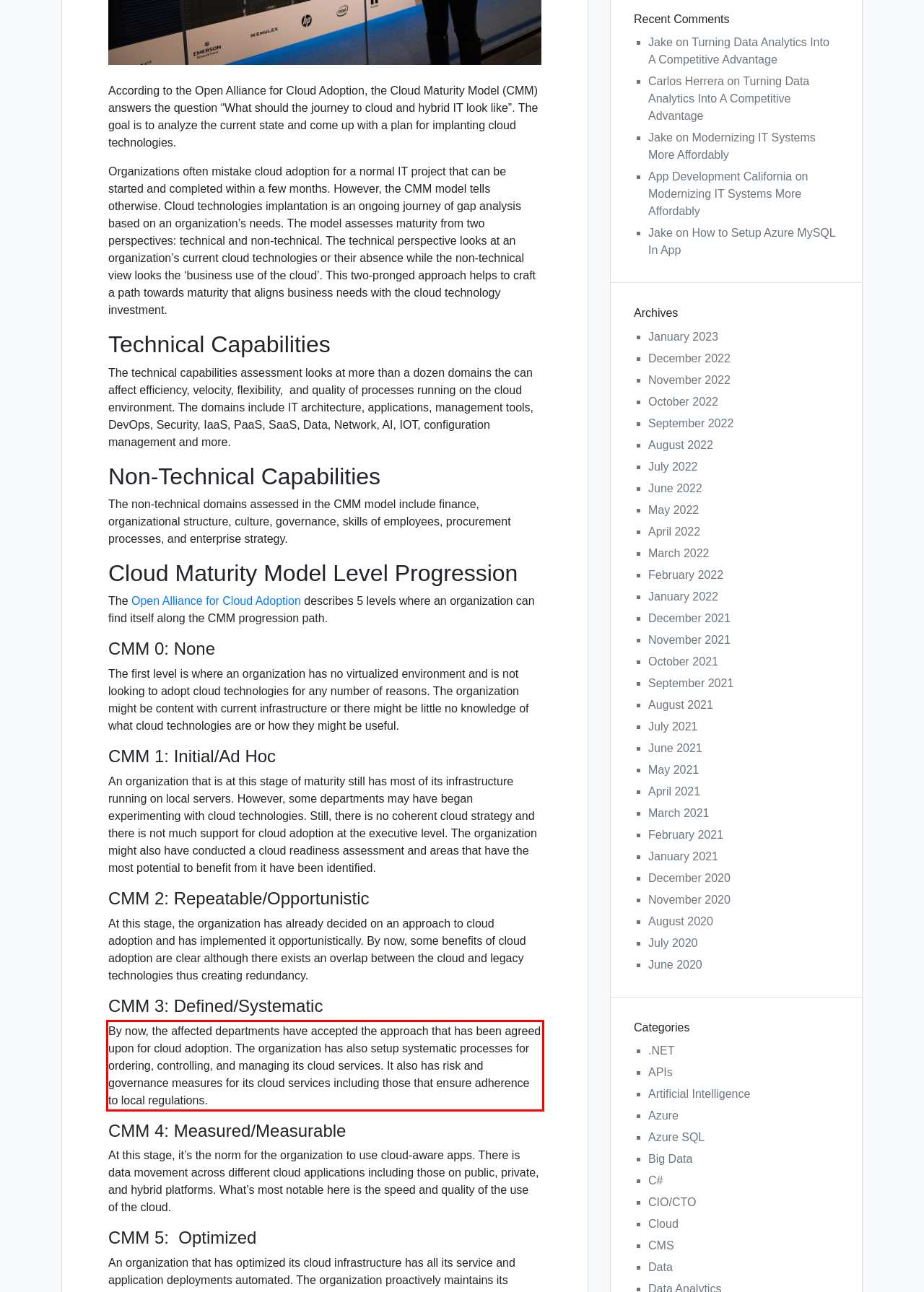Using the webpage screenshot, recognize and capture the text within the red bounding box.

By now, the affected departments have accepted the approach that has been agreed upon for cloud adoption. The organization has also setup systematic processes for ordering, controlling, and managing its cloud services. It also has risk and governance measures for its cloud services including those that ensure adherence to local regulations.